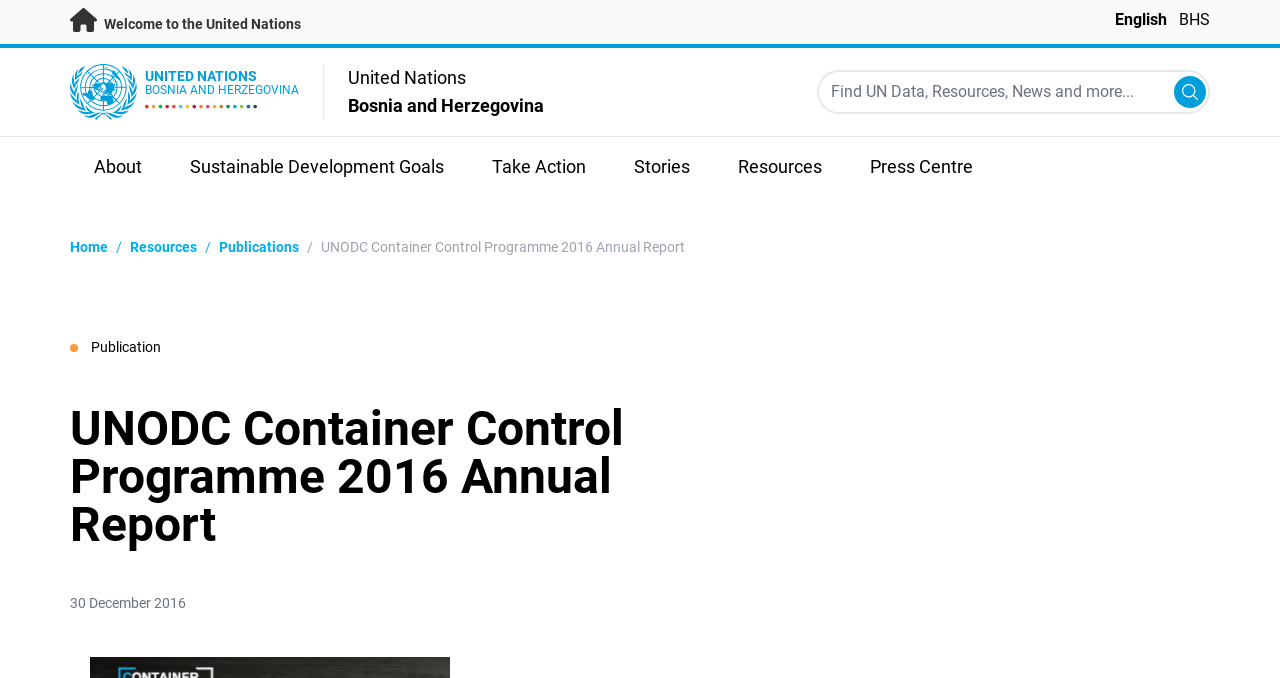What is the main topic of the publication?
Kindly offer a detailed explanation using the data available in the image.

I determined the main topic of the publication by looking at the heading 'UNODC Container Control Programme 2016 Annual Report' with a bounding box coordinate of [0.055, 0.597, 0.58, 0.81], which suggests that the publication is about the UNODC Container Control Programme.